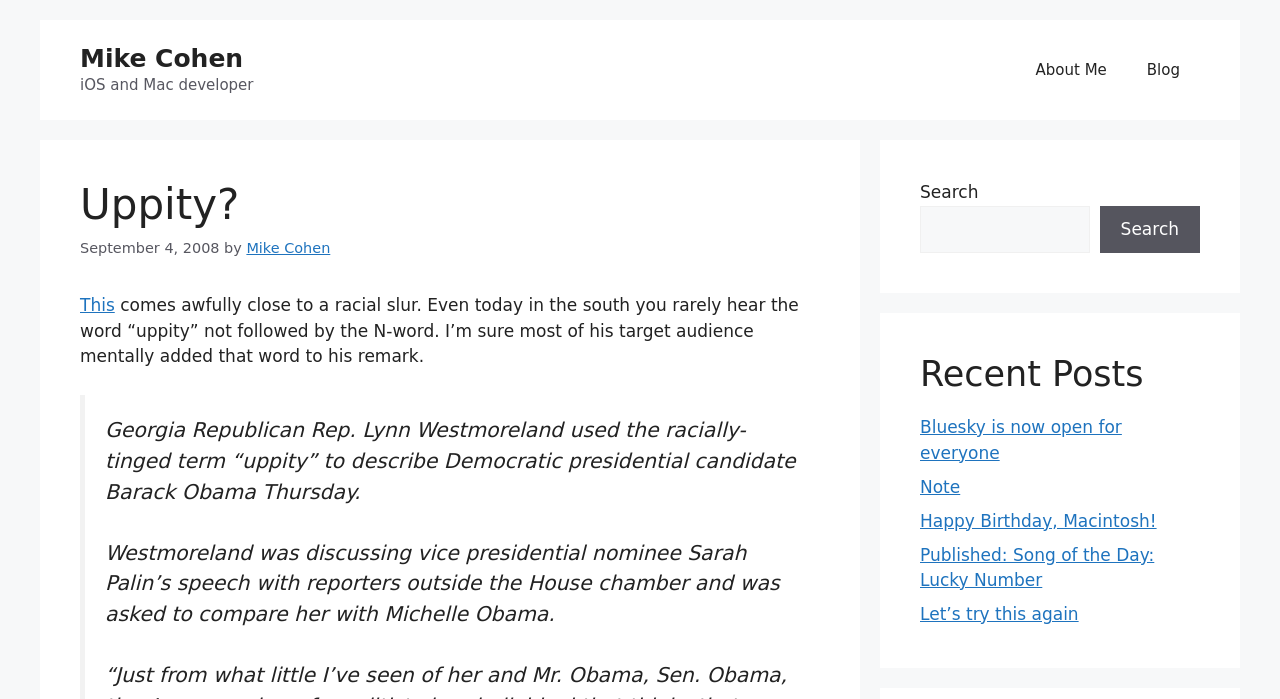Who is the presidential candidate mentioned in the blog post?
Refer to the image and offer an in-depth and detailed answer to the question.

The answer can be found by reading the text content of the blog post, which mentions 'Democratic presidential candidate Barack Obama' in the context of a quote by Georgia Republican Rep. Lynn Westmoreland.